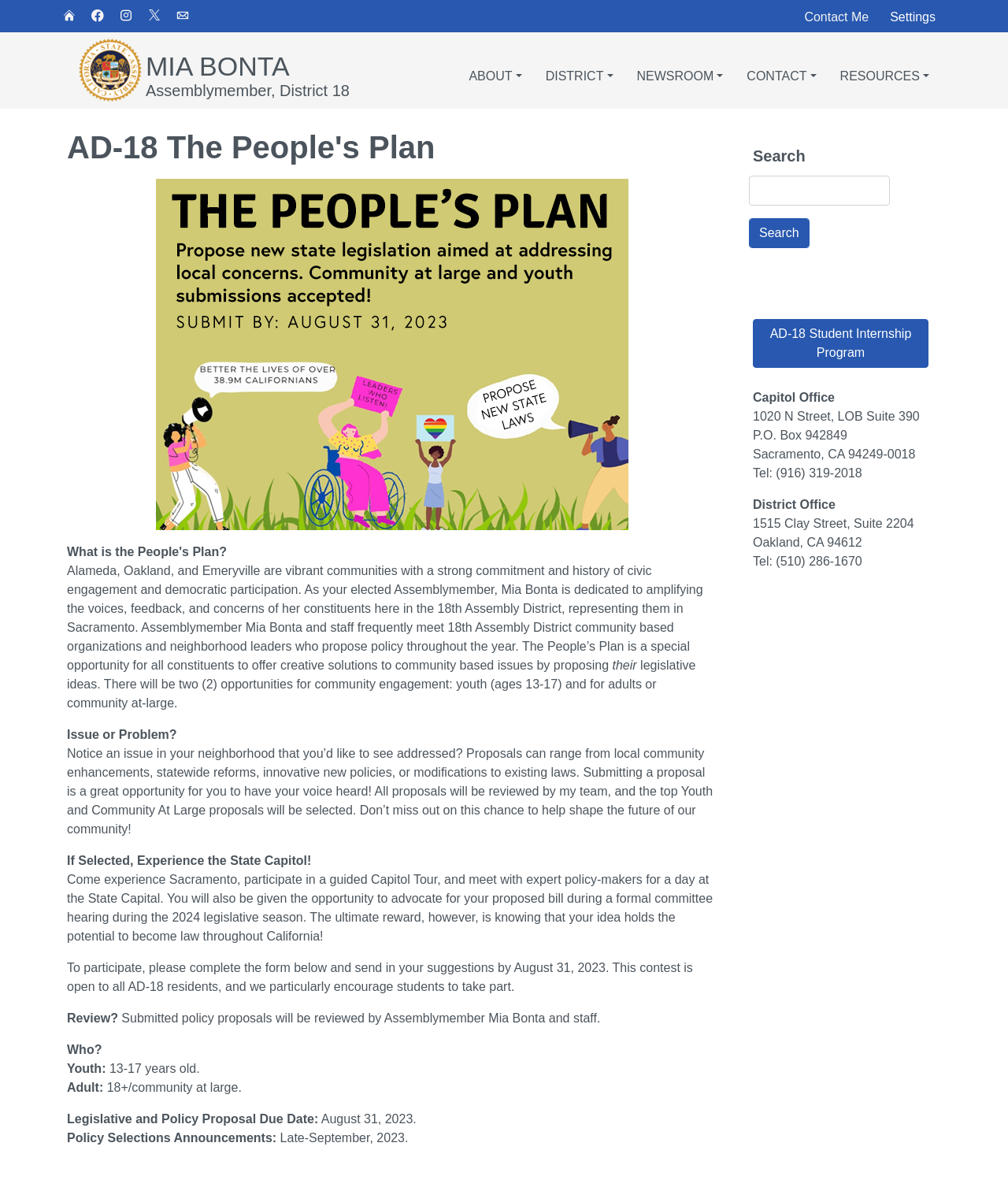What is the age range for the youth category?
Please respond to the question thoroughly and include all relevant details.

The age range for the youth category can be found in the section of the webpage that outlines the details of the People's Plan, where it is written 'Youth: 13-17 years old'.